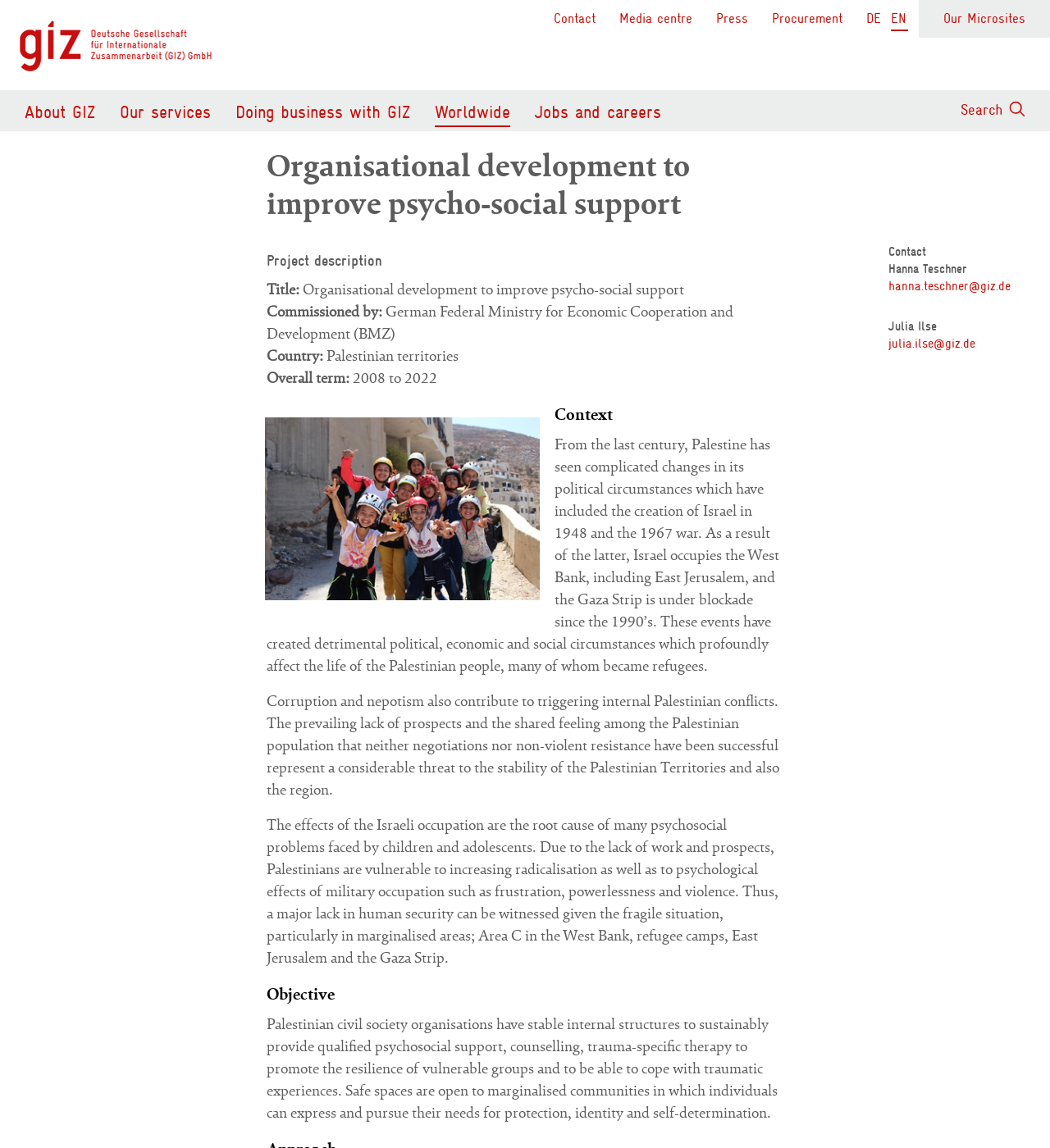Use a single word or phrase to answer the following:
Who is the contact person for the project?

Hanna Teschner